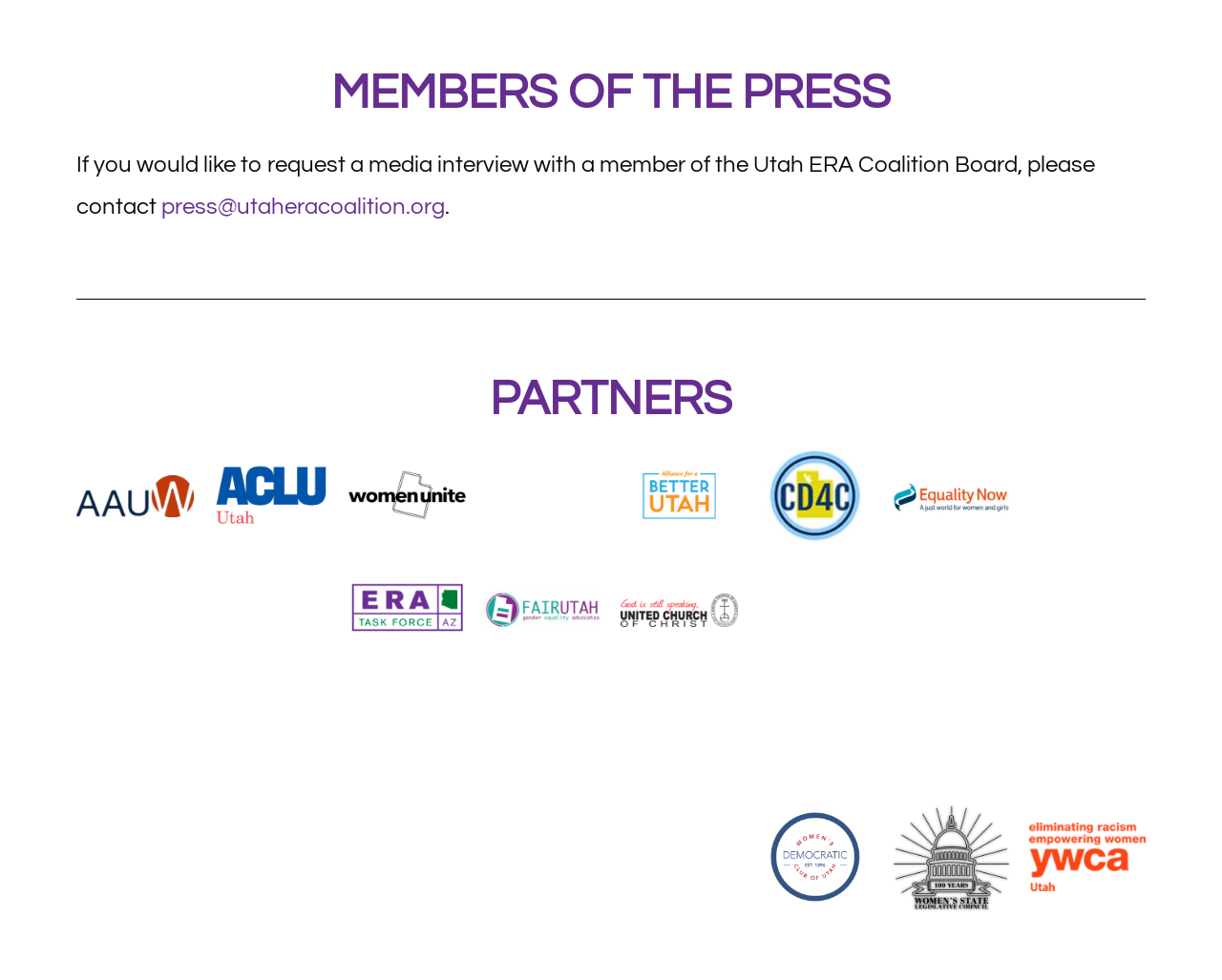Please use the details from the image to answer the following question comprehensively:
What is the purpose of the webpage?

Although the meta description is empty, the webpage content suggests that its purpose is to provide information about the Utah ERA Coalition, including its partners and contact information for media interviews.